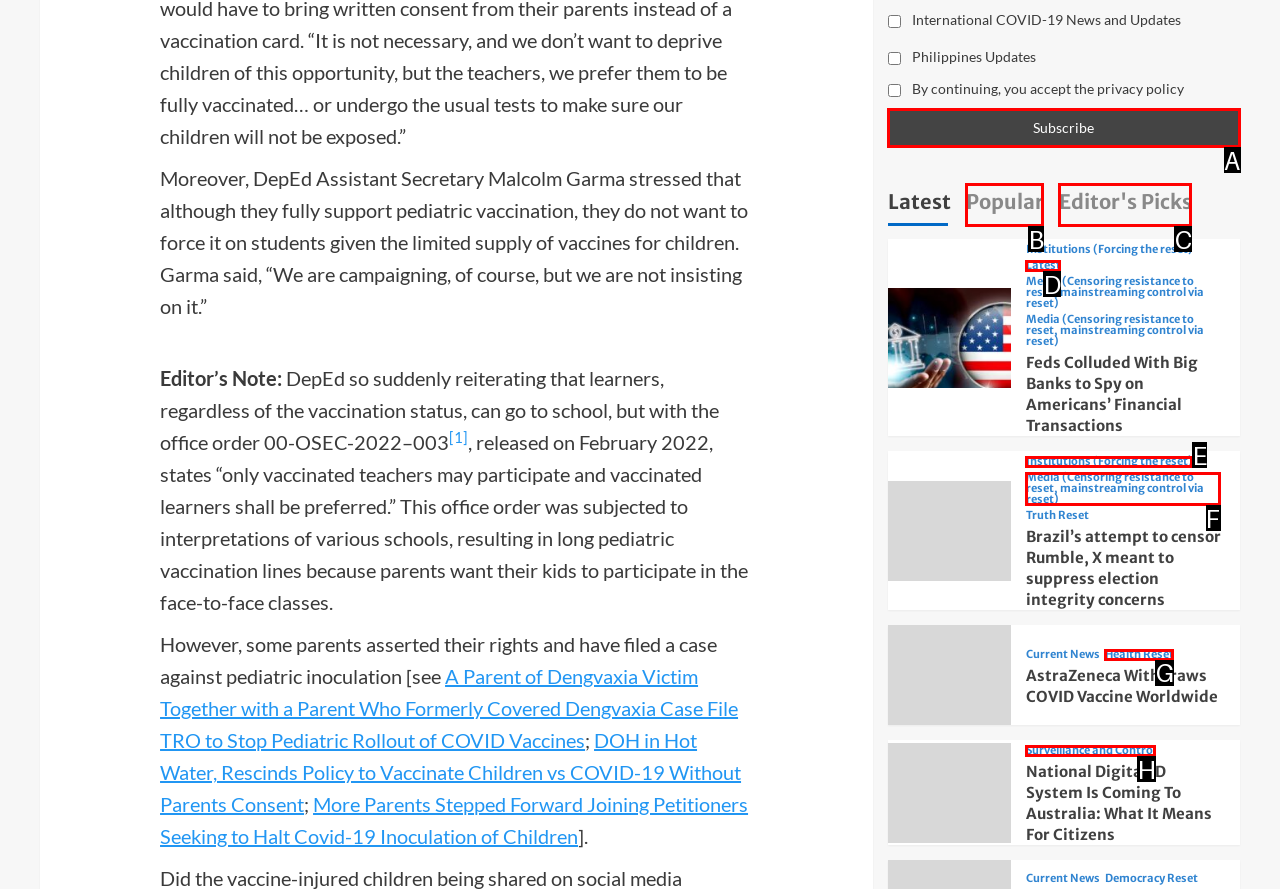Select the HTML element that needs to be clicked to carry out the task: Subscribe to the newsletter
Provide the letter of the correct option.

A